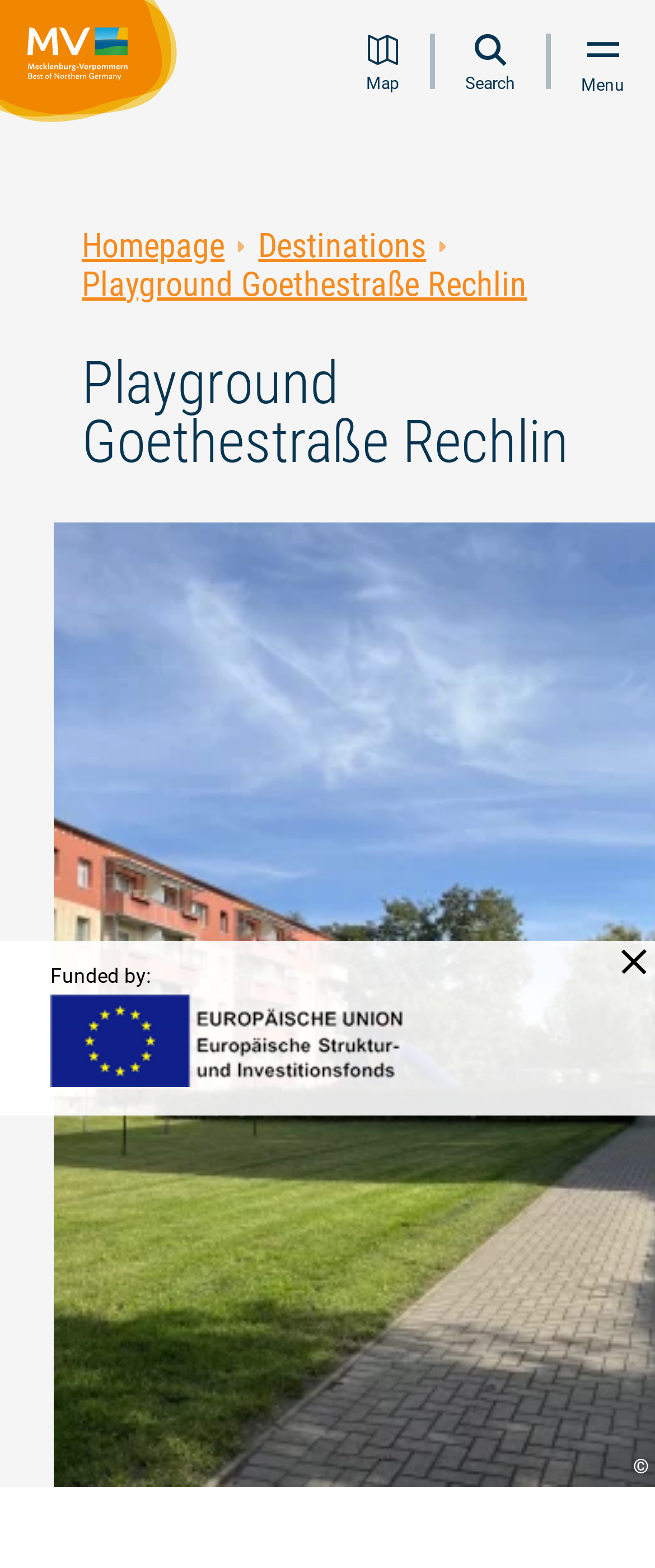Can you specify the bounding box coordinates for the region that should be clicked to fulfill this instruction: "Open the menu".

[0.841, 0.021, 1.0, 0.057]